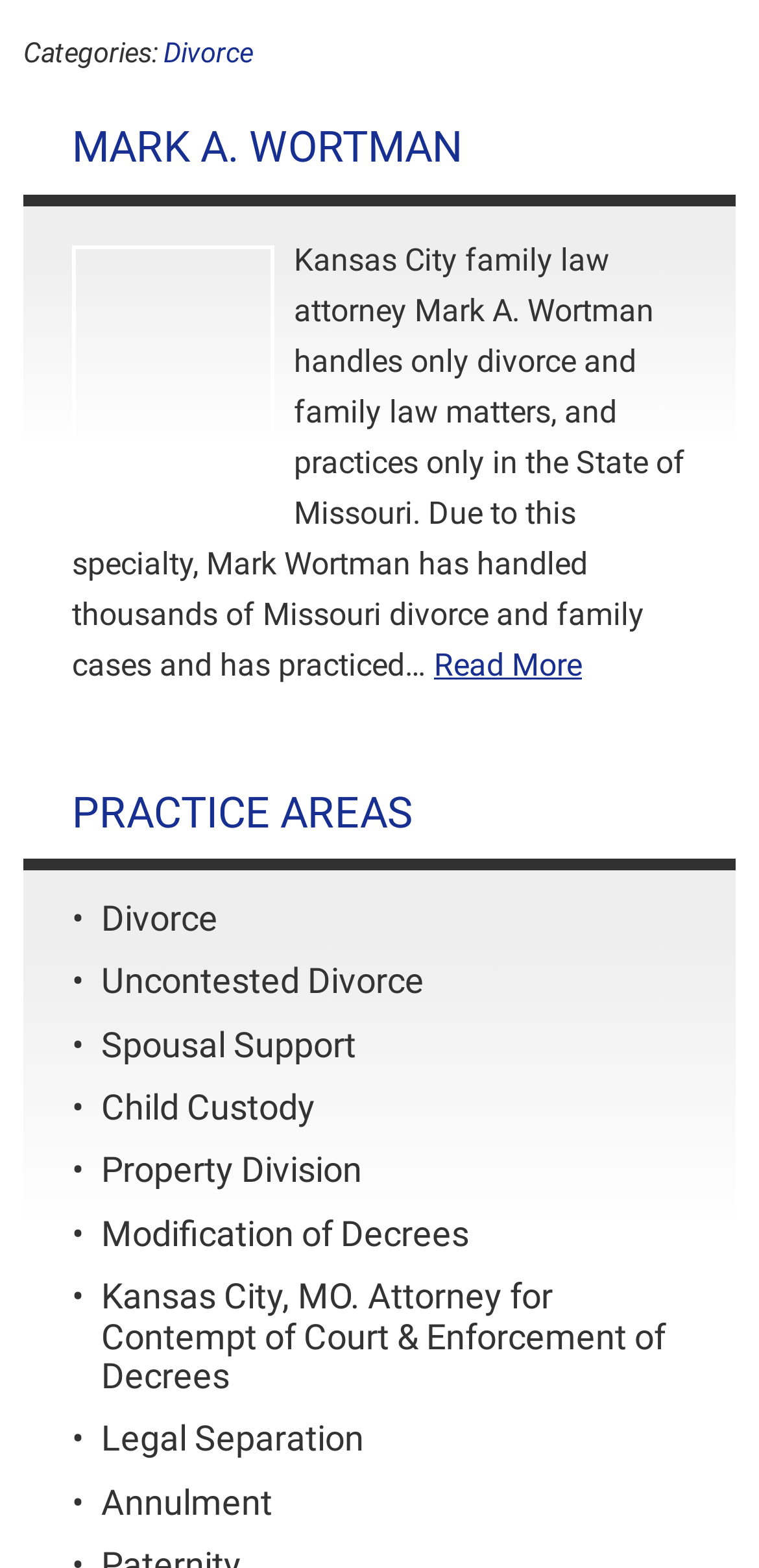What is the profession of Mark A. Wortman?
From the image, respond using a single word or phrase.

Family law attorney